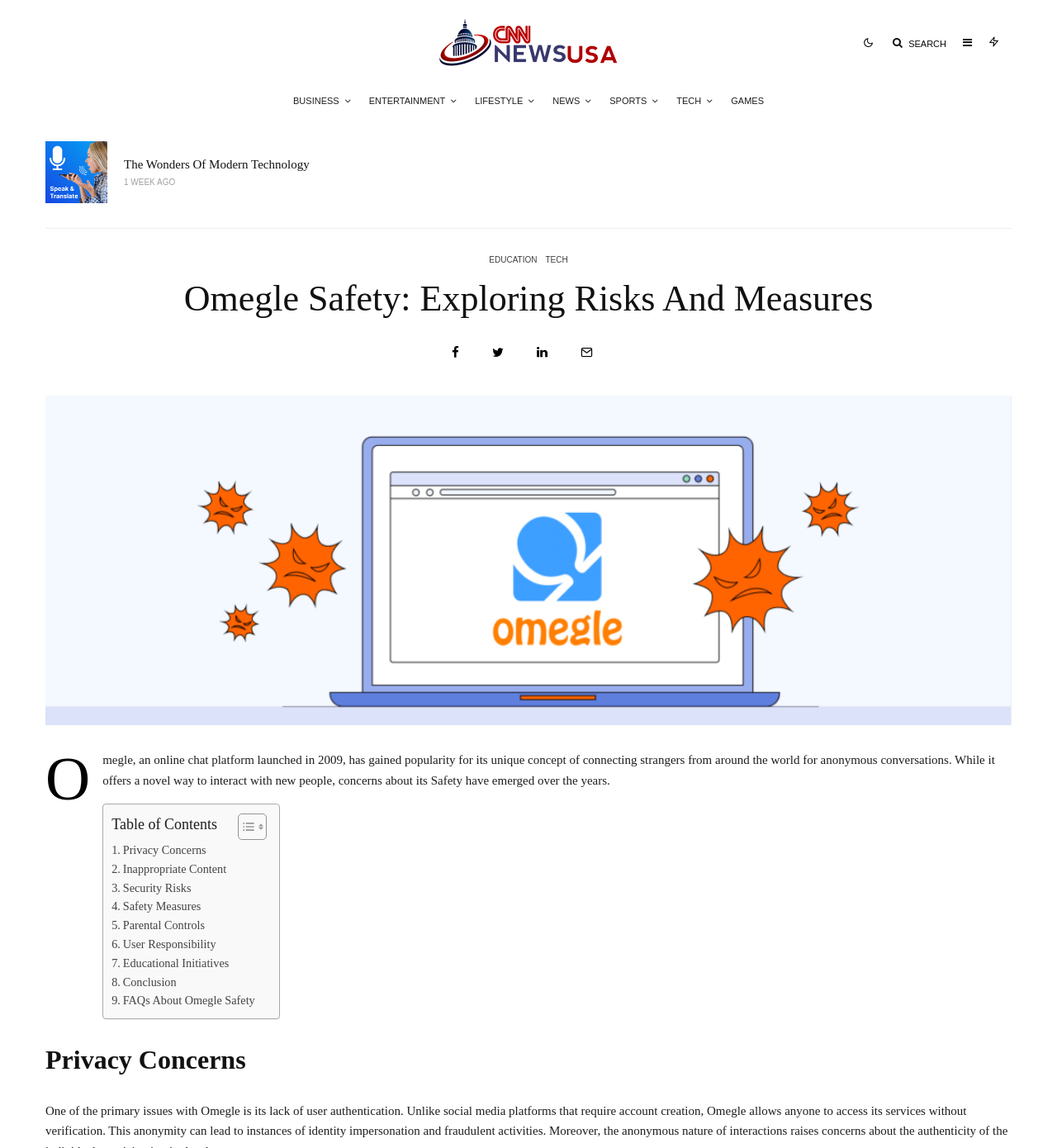Provide an in-depth caption for the contents of the webpage.

The webpage is about Omegle safety, exploring risks and measures to protect oneself on this popular chat platform. At the top, there are several links, including a search bar, and icons for various categories like business, entertainment, lifestyle, news, sports, tech, and games. 

Below these links, there are three articles with images, headings, and timestamps. The first article is about the wonders of modern technology, the second is about Biqle strategies, and the third is about Leo Soulas, an entrepreneur and visionary. 

On the left side, there are links to education and tech categories. The main heading "Omegle Safety: Exploring Risks And Measures" is located below these links. 

Underneath the main heading, there are social media sharing links, including share, tweet, and email options. A large image related to Omegle safety is displayed, accompanied by a descriptive text about the platform and its safety concerns. 

The webpage also features a table of contents with links to various sections, including privacy concerns, inappropriate content, security risks, safety measures, parental controls, user responsibility, educational initiatives, conclusion, and FAQs about Omegle safety. The main content of the webpage is divided into these sections, each discussing a specific aspect of Omegle safety.